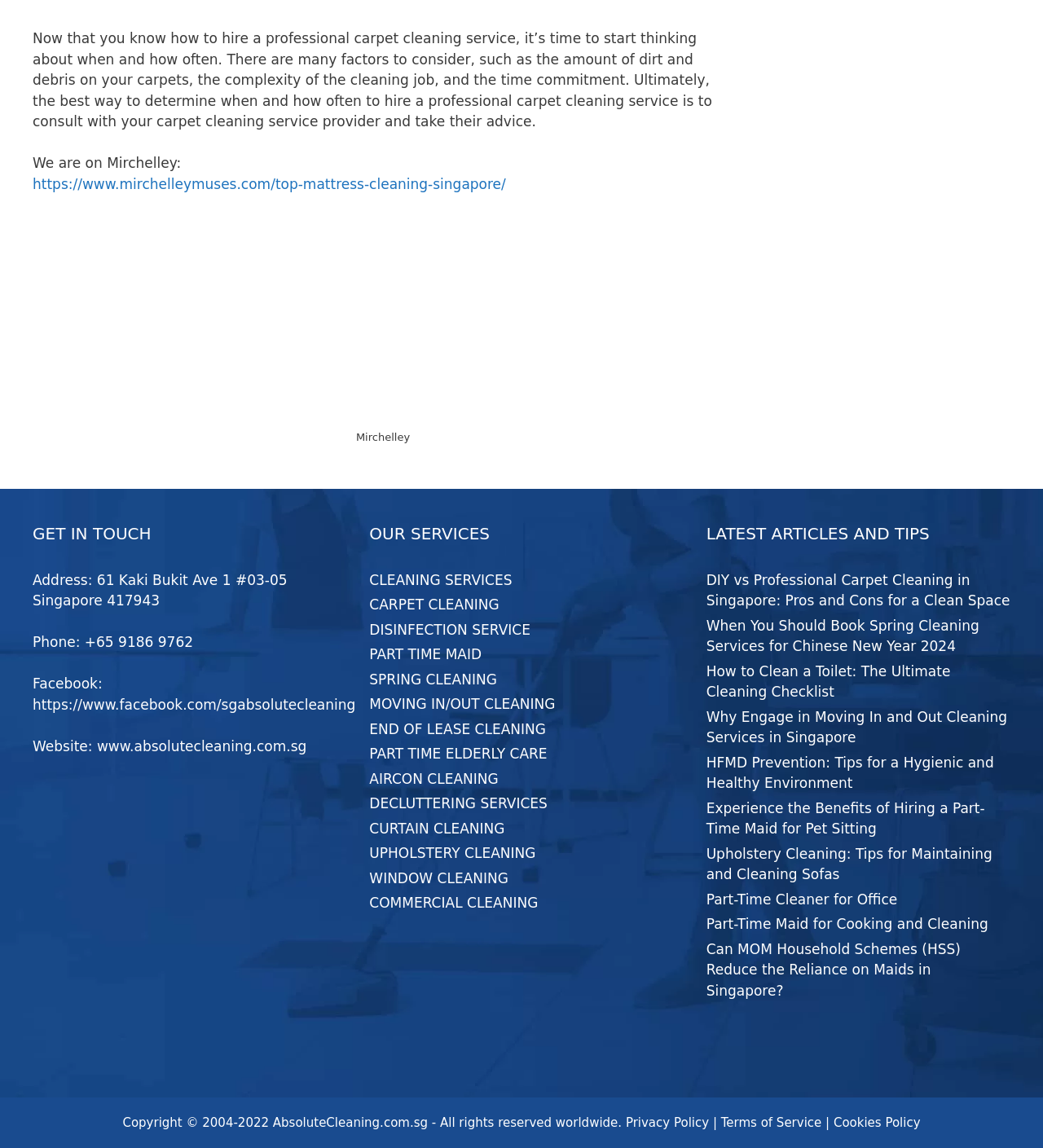Please specify the coordinates of the bounding box for the element that should be clicked to carry out this instruction: "Learn more about carpet cleaning services". The coordinates must be four float numbers between 0 and 1, formatted as [left, top, right, bottom].

[0.354, 0.52, 0.479, 0.534]